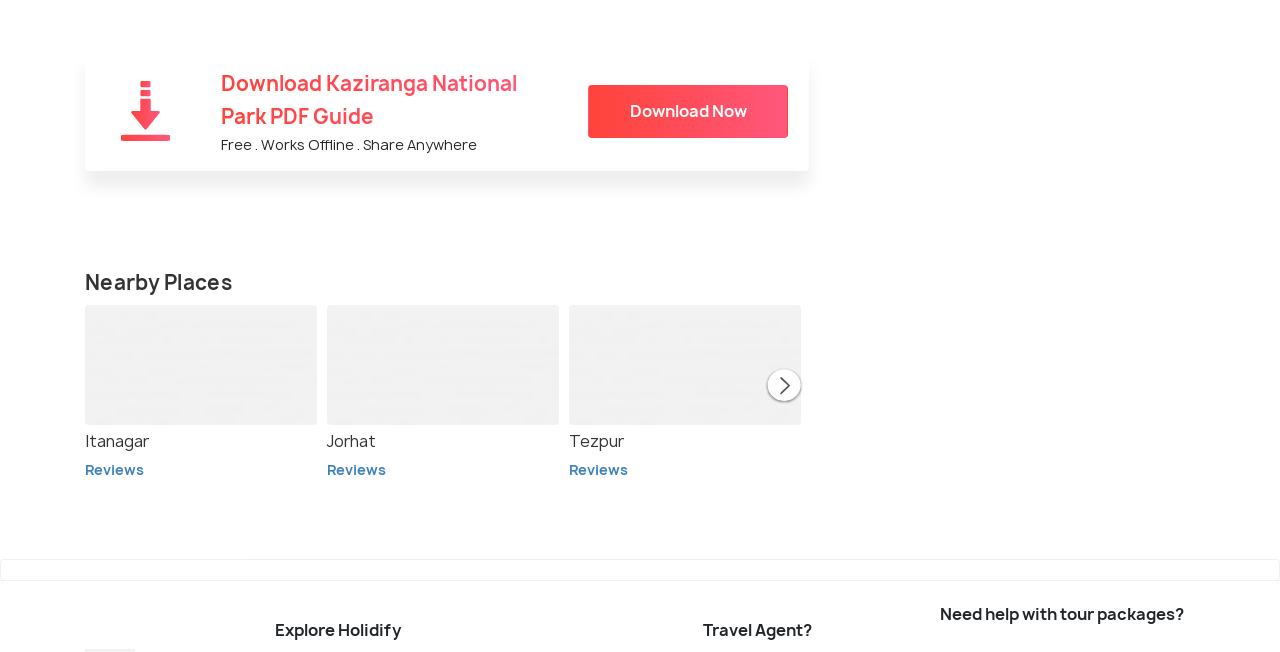How many nearby places are listed? Please answer the question using a single word or phrase based on the image.

3